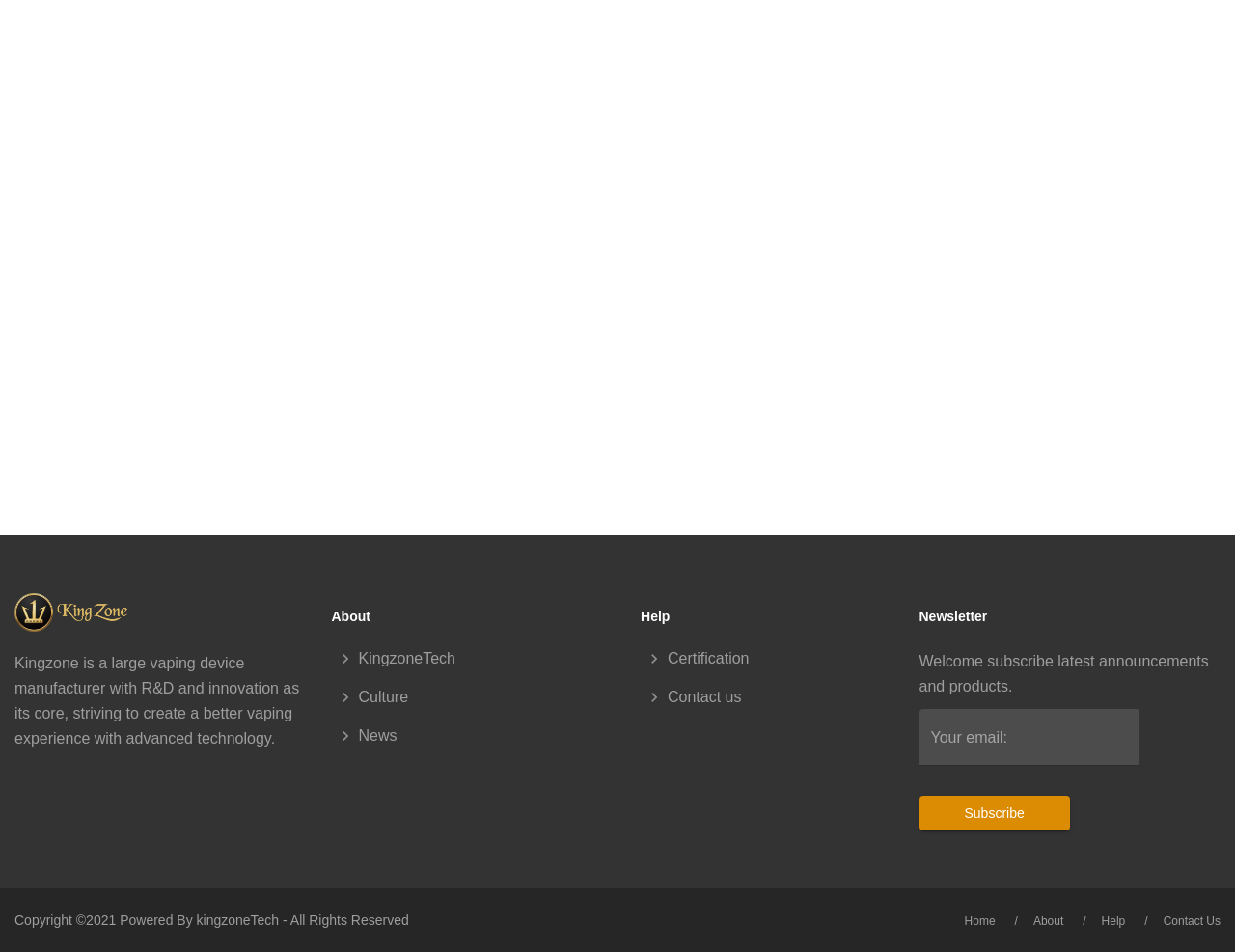Find the bounding box coordinates for the area you need to click to carry out the instruction: "Enter your email". The coordinates should be four float numbers between 0 and 1, indicated as [left, top, right, bottom].

[0.754, 0.774, 0.894, 0.792]